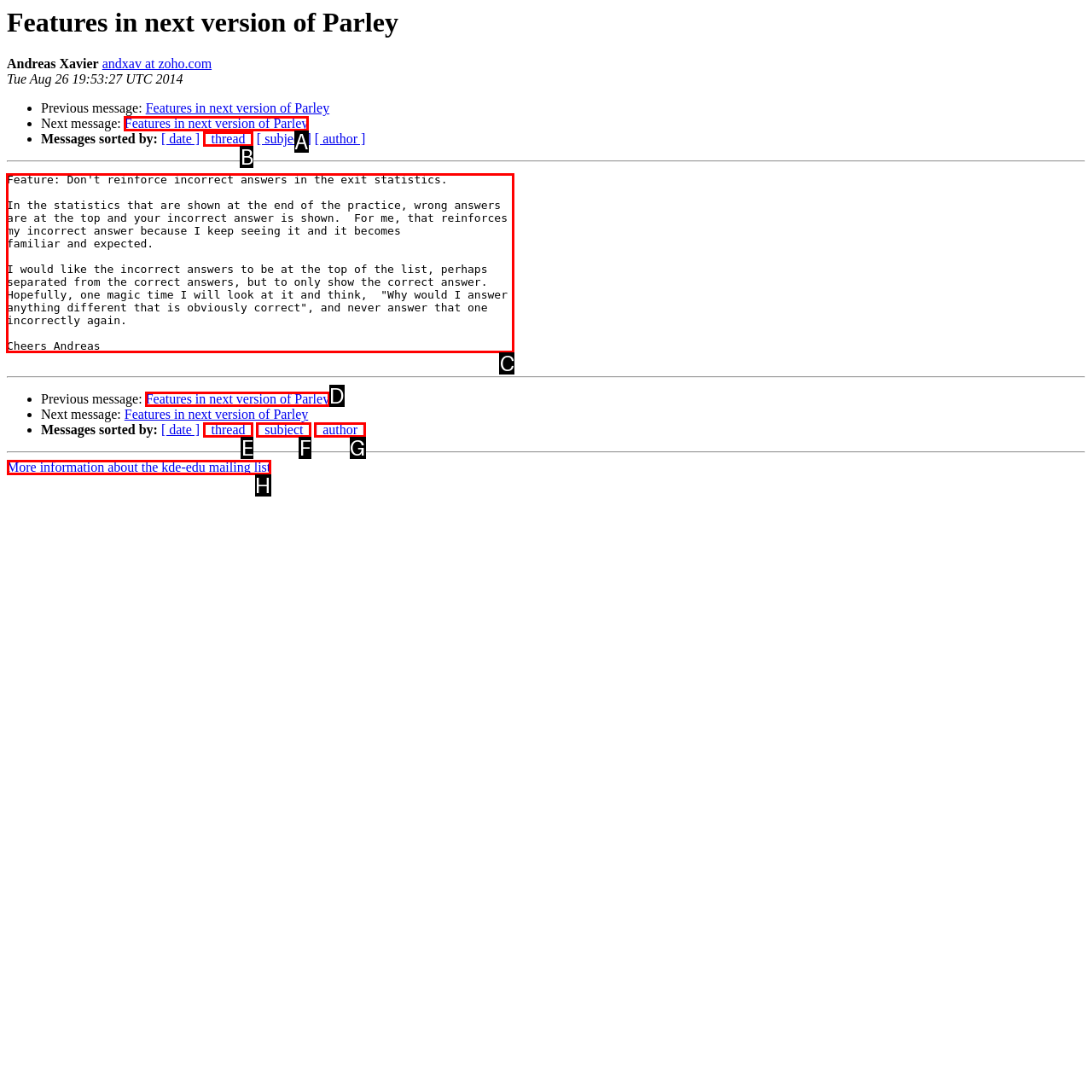For the instruction: Check the feature description, determine the appropriate UI element to click from the given options. Respond with the letter corresponding to the correct choice.

C